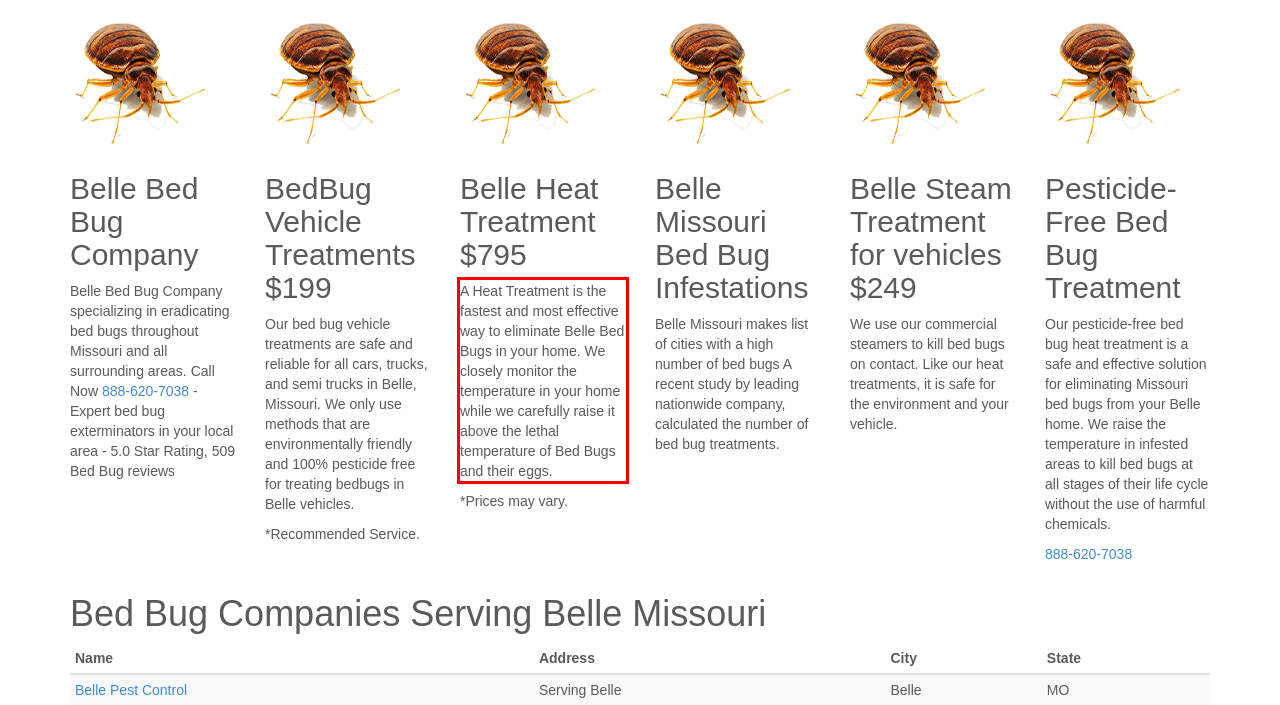Please extract the text content within the red bounding box on the webpage screenshot using OCR.

A Heat Treatment is the fastest and most effective way to eliminate Belle Bed Bugs in your home. We closely monitor the temperature in your home while we carefully raise it above the lethal temperature of Bed Bugs and their eggs.